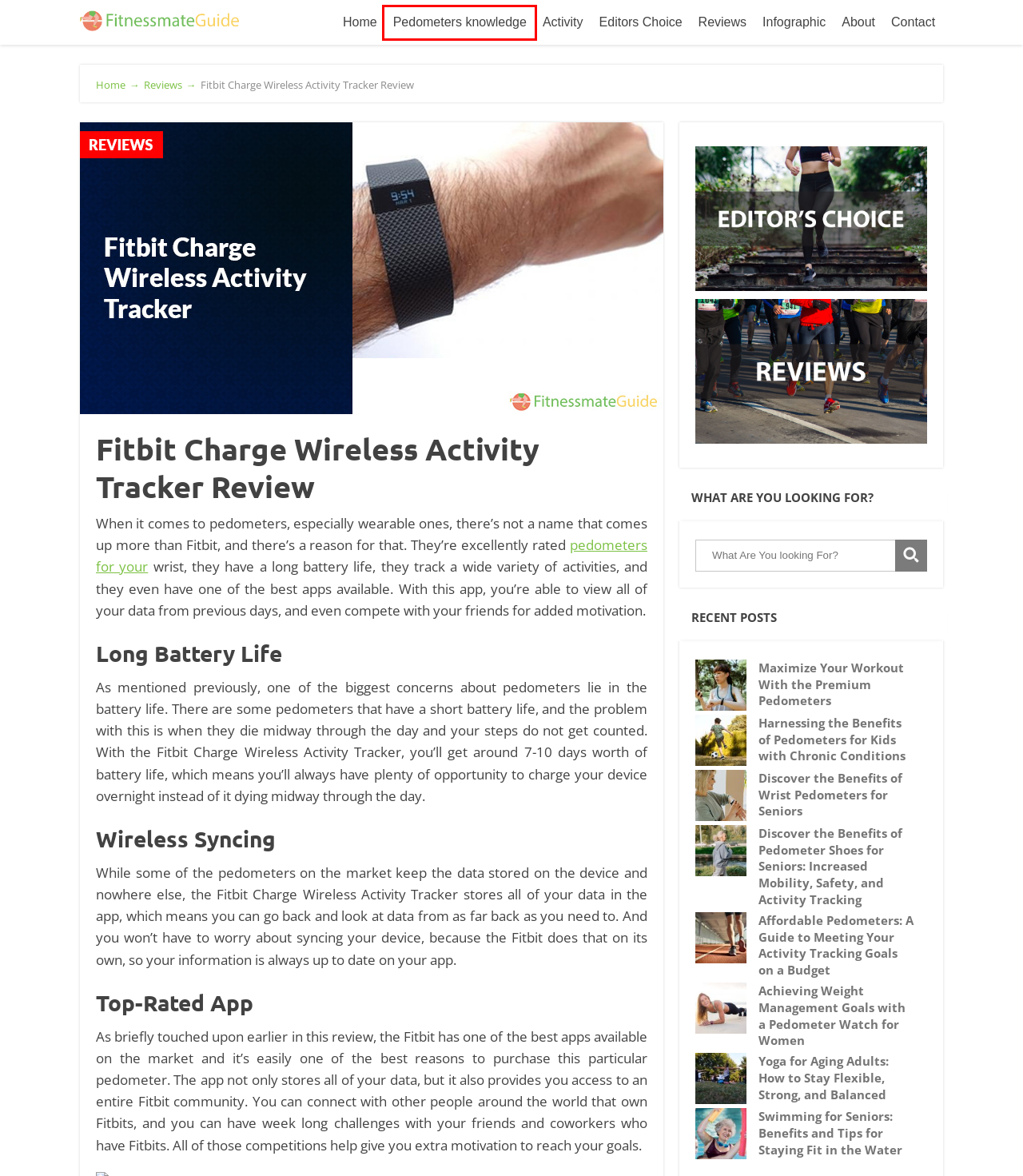Observe the provided screenshot of a webpage that has a red rectangle bounding box. Determine the webpage description that best matches the new webpage after clicking the element inside the red bounding box. Here are the candidates:
A. Discover the Benefits of Wrist Pedometers for Seniors – Best Pedometer
B. Best Pedometer – Review & Guide
C. Pedometers knowledge – Best Pedometer
D. Editors Choice – Best Pedometer
E. Harnessing the Benefits of Pedometers for Kids with Chronic Conditions – Best Pedometer
F. Activity – Best Pedometer
G. Contact – Best Pedometer
H. Achieving Weight Management Goals with a Pedometer Watch for Women – Best Pedometer

C